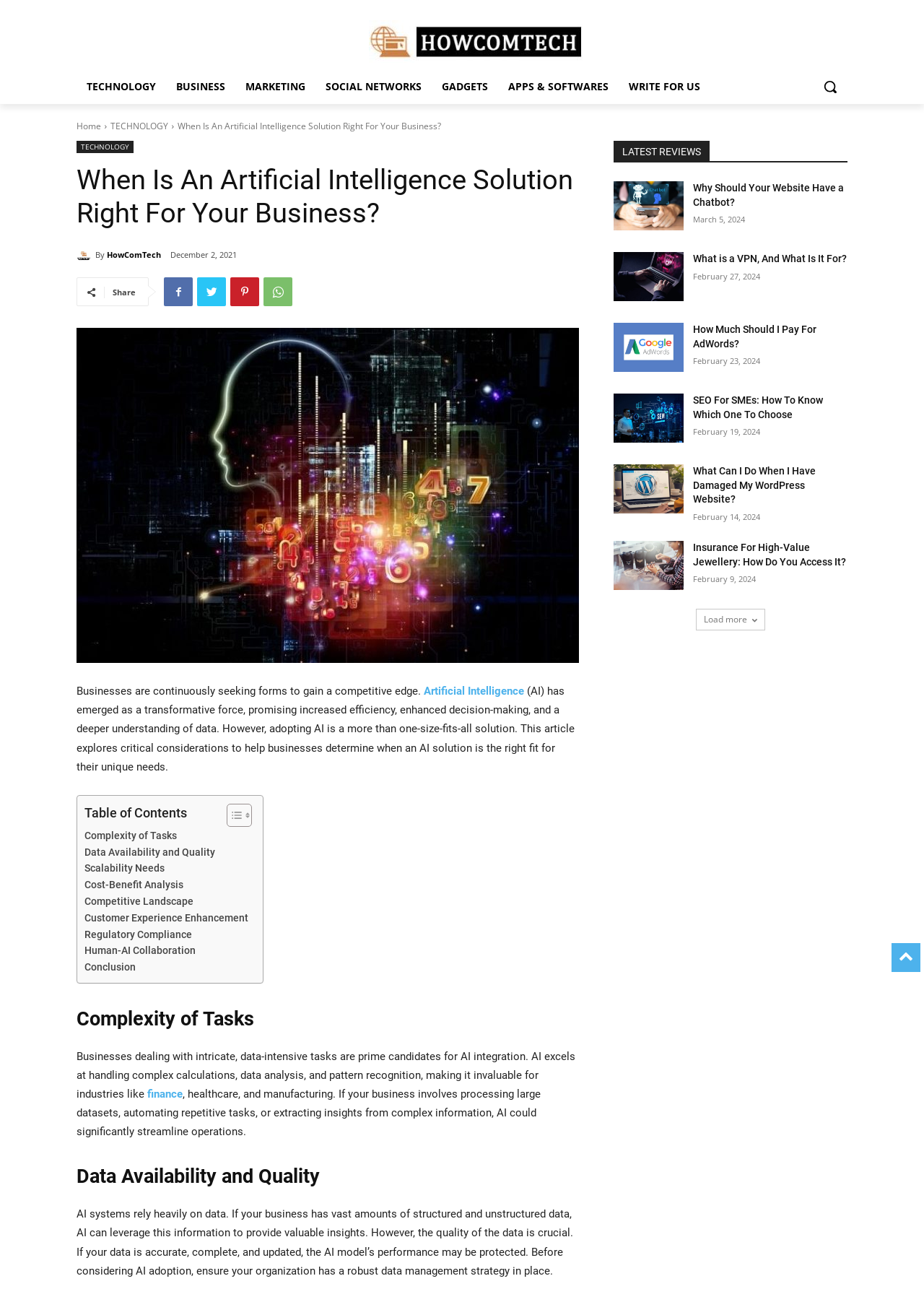What is the purpose of the 'Table of Contents' section?
Based on the visual, give a brief answer using one word or a short phrase.

To navigate the article